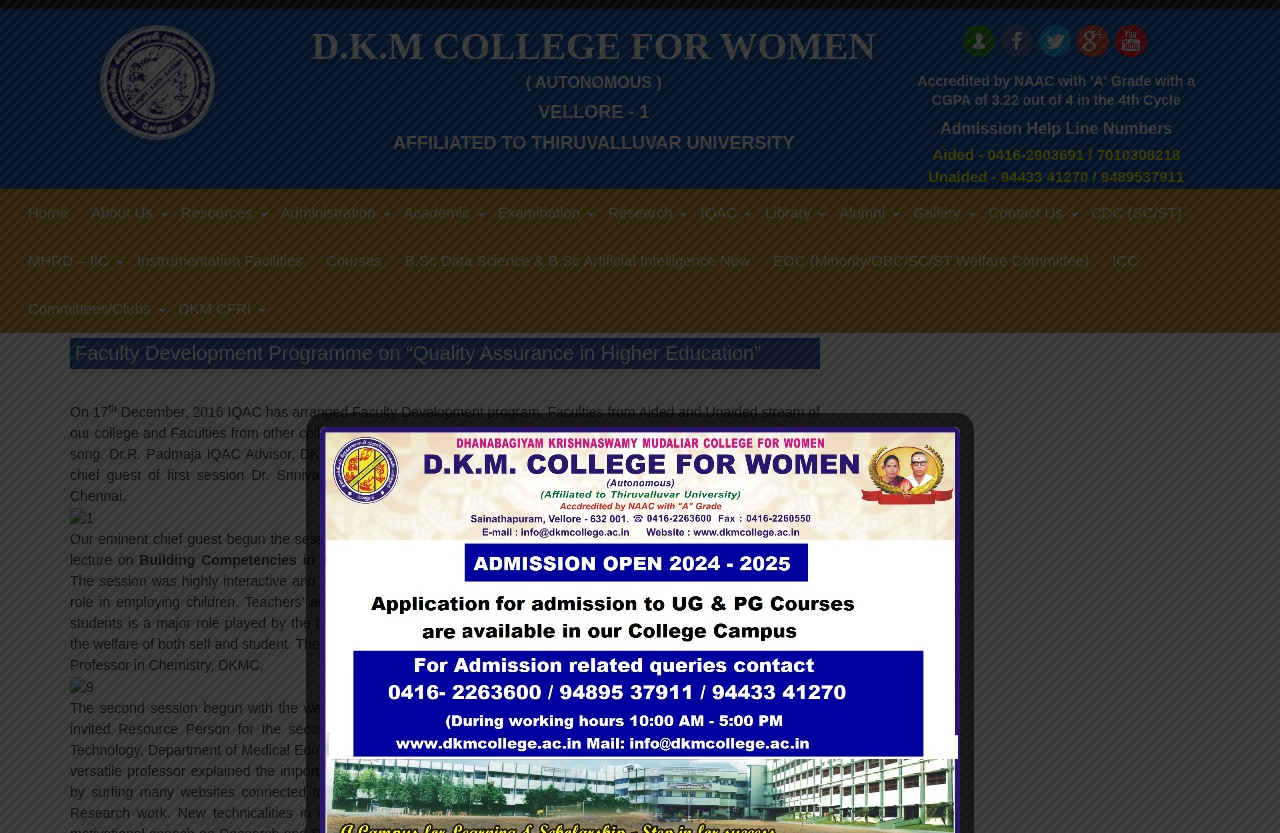Write an extensive caption that covers every aspect of the webpage.

The webpage is about the Faculty Development Programme on "Quality Assurance in Higher Education" at DKM College for Women. At the top, there is a logo image and a heading that reads "D.K.M COLLEGE FOR WOMEN" followed by "( AUTONOMOUS )" and "VELLORE - 1" and "AFFILIATED TO THIRUVALLUVAR UNIVERSITY". 

Below this, there are four links with accompanying images, labeled "Alumni Registration" and three others with no text. 

On the left side, there is a navigation menu with links to various sections of the website, including "Home", "About Us", "Resources", "Administration", "Academic", "Examination", "Research", "IQAC", "Library", "Alumni", "Gallery", "Contact Us", and others.

The main content of the webpage is about the Faculty Development Programme, which took place on 17th December, 2016. The programme was arranged by IQAC and was attended by faculties from aided and unaided streams of the college, as well as faculties from other colleges. The programme began with a prayer song, followed by a welcome address by Dr. R. Padmaja, IQAC Advisor, and a felicitation by the Principal, Dr. P.N.Sudha. 

The chief guest, Dr. Srinivasan Latha, Assistant Professor in Chemistry, SRM University, delivered a lecture on "Building Competencies in Teachers for quality in education". The session was interactive and included task-based activities. The faculties participated enthusiastically, and the session ended with a vote of thanks.

The second session began with a welcome address by Dr. R. Banumathy, IQAC Coordinator, and was led by Dr. Z. Zayapragassarazan, Additional Professor of Educational Technology, Department of Medical Education, JIPMER, Puducherry, who spoke on "ICT for Research and Publications".